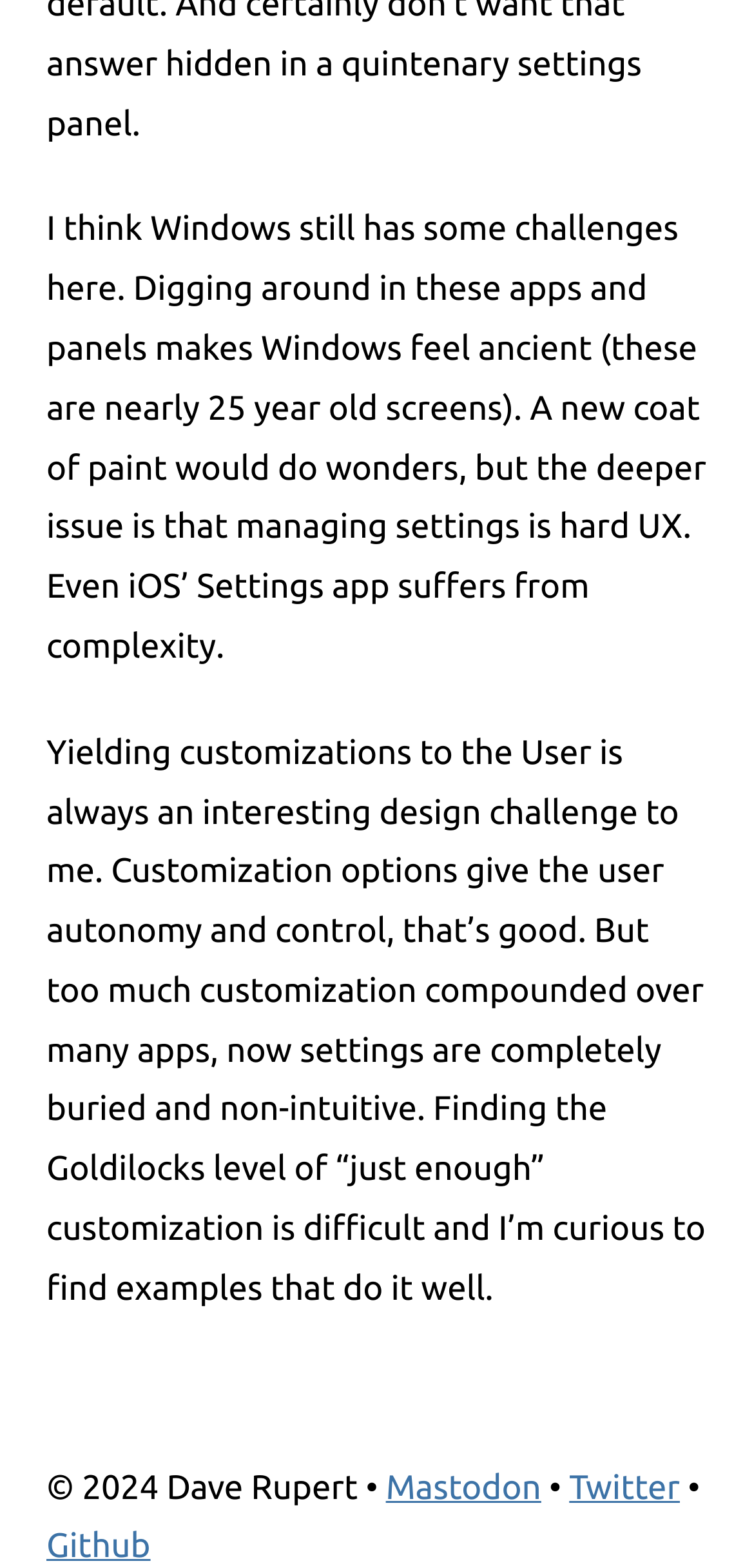Give the bounding box coordinates for the element described as: "Twitter".

[0.755, 0.937, 0.902, 0.96]